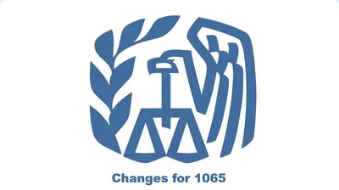What color palette is used in the image?
Look at the image and provide a short answer using one word or a phrase.

Blue